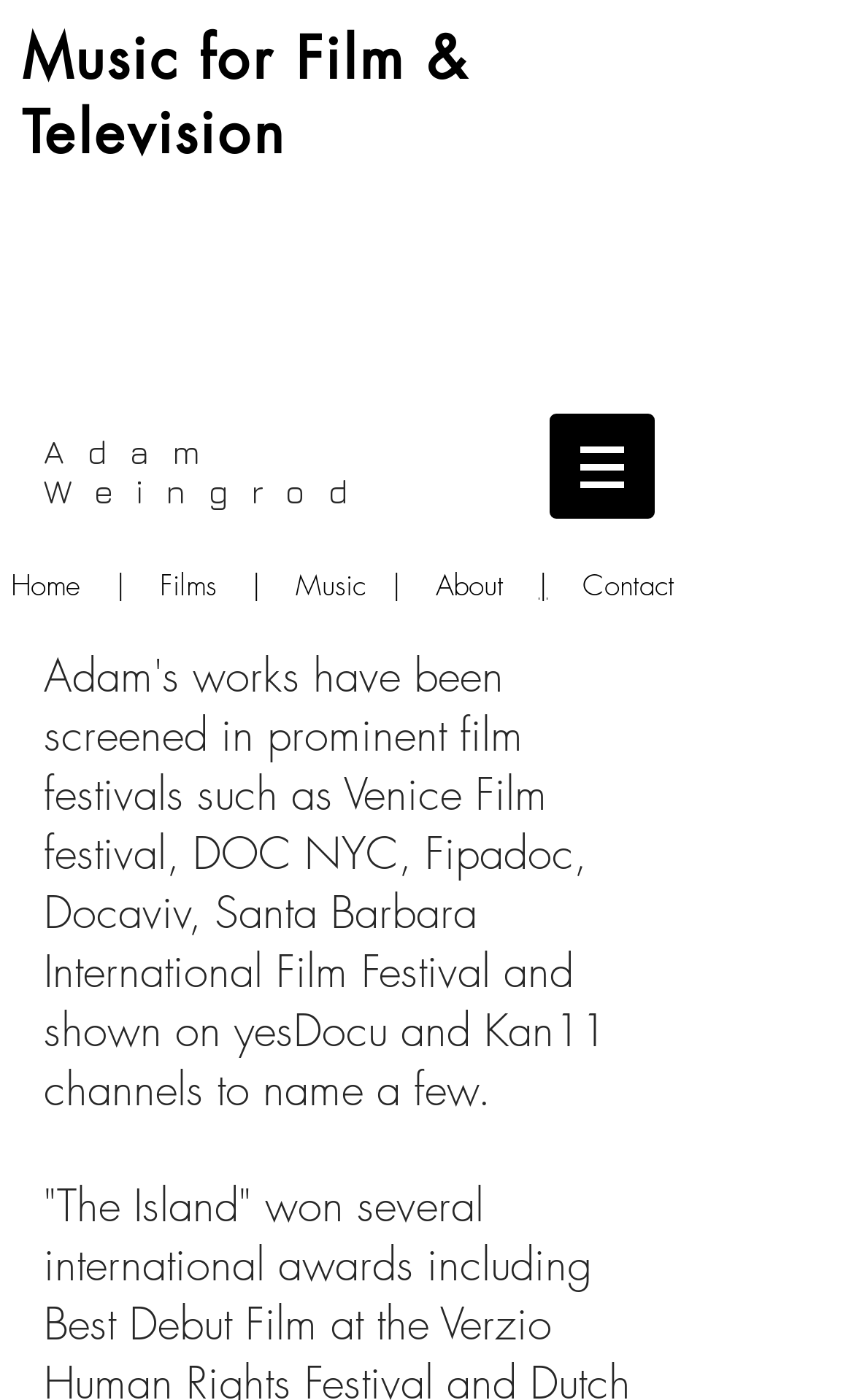What is the category of music mentioned on this website? Based on the screenshot, please respond with a single word or phrase.

Music for Film & Television